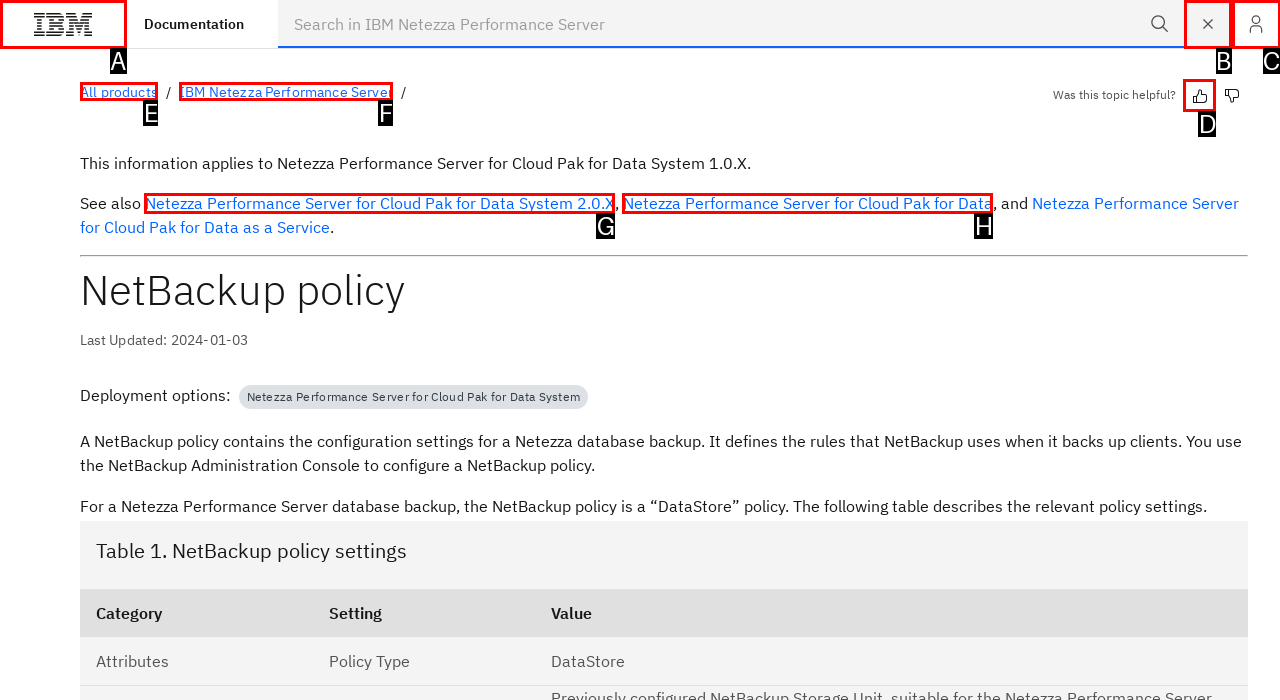Select the proper UI element to click in order to perform the following task: Clear search input. Indicate your choice with the letter of the appropriate option.

B